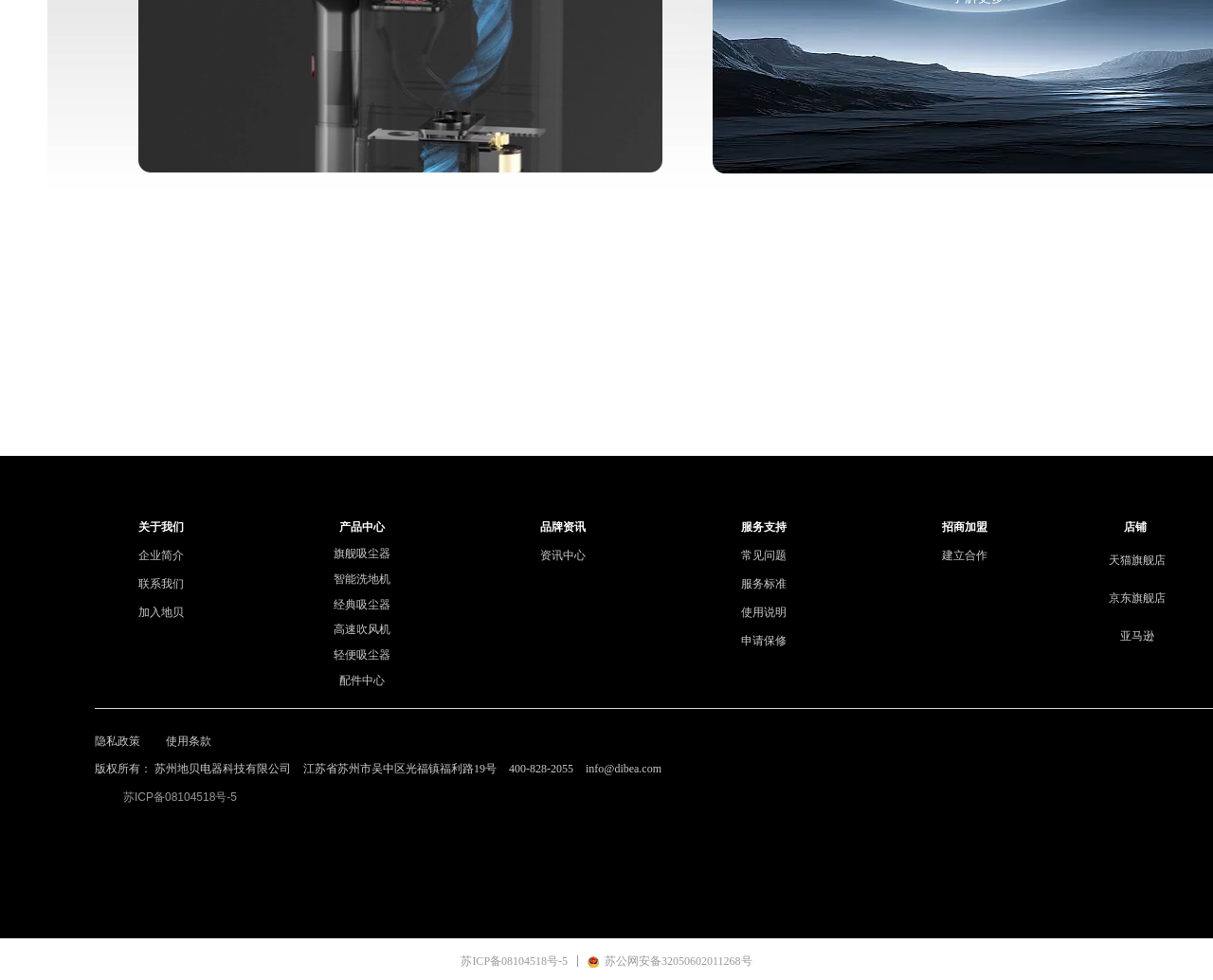Specify the bounding box coordinates of the element's area that should be clicked to execute the given instruction: "Check 常见问题". The coordinates should be four float numbers between 0 and 1, i.e., [left, top, right, bottom].

[0.575, 0.552, 0.684, 0.581]